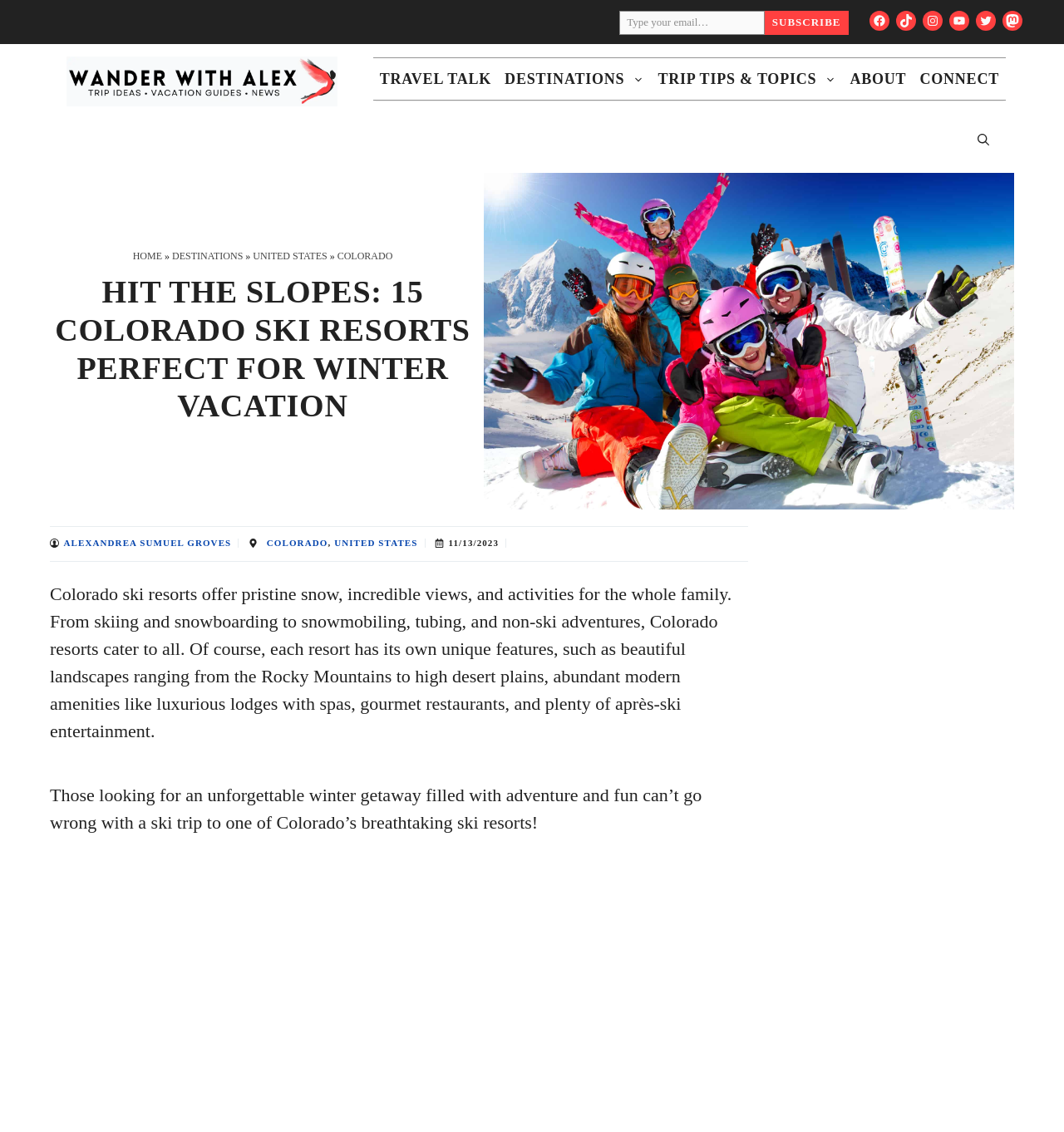Please specify the bounding box coordinates of the clickable section necessary to execute the following command: "Visit Facebook page".

[0.817, 0.01, 0.836, 0.027]